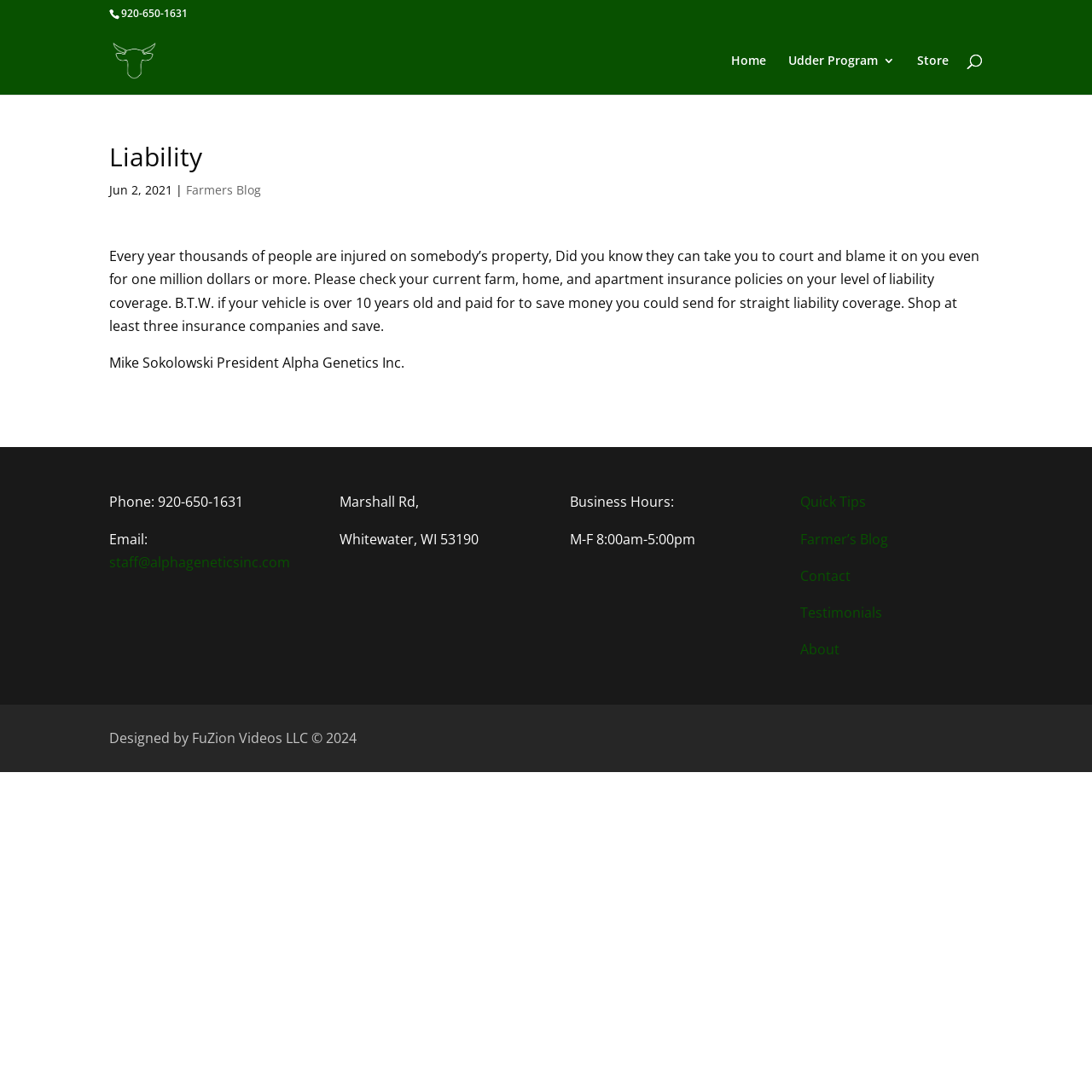Identify the bounding box coordinates of the clickable region necessary to fulfill the following instruction: "Visit the home page". The bounding box coordinates should be four float numbers between 0 and 1, i.e., [left, top, right, bottom].

[0.67, 0.05, 0.702, 0.087]